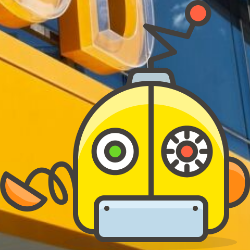What is the color of the backdrop?
Look at the image and answer the question with a single word or phrase.

Vibrant yellow